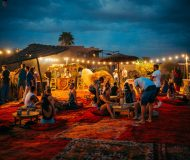What type of trees are nearby?
Using the image as a reference, answer the question with a short word or phrase.

Palm trees